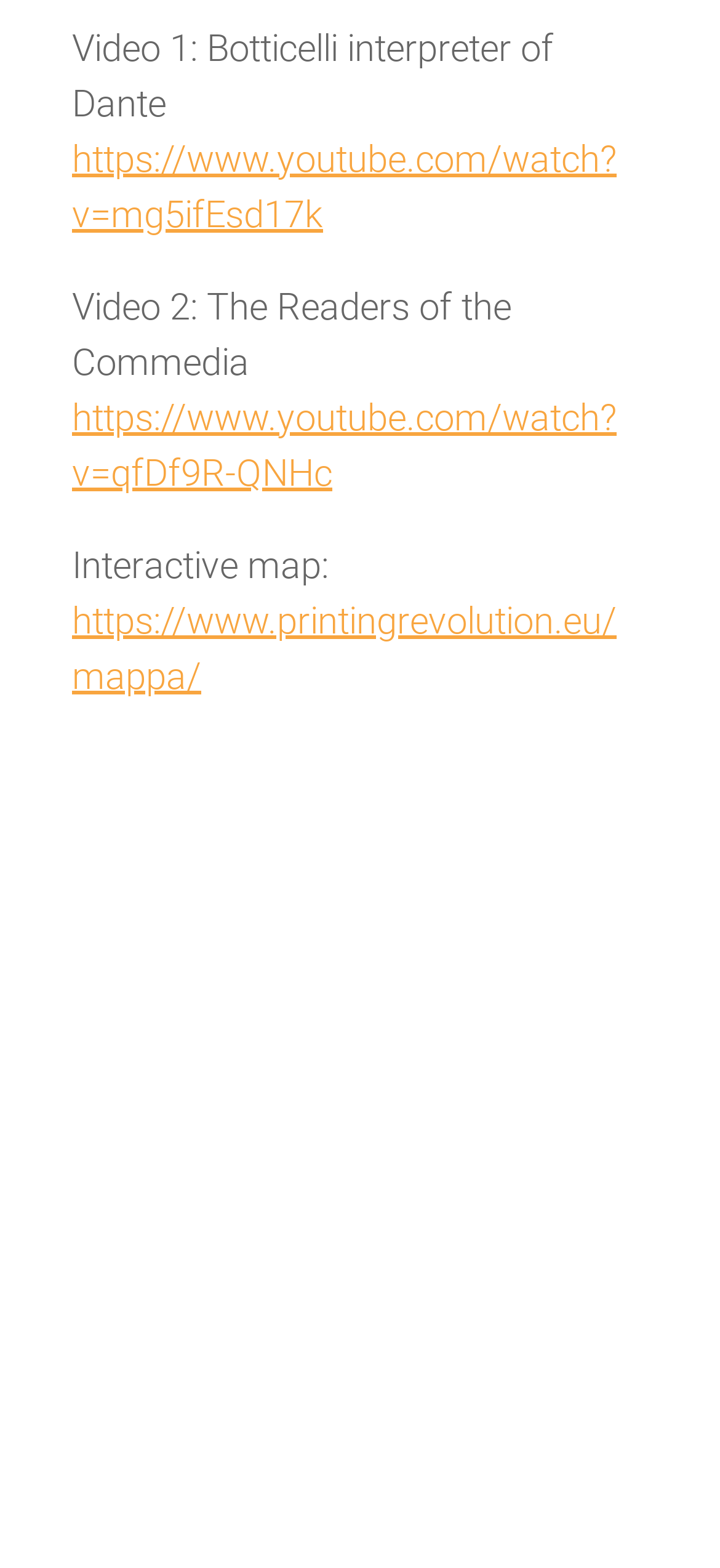Identify the bounding box coordinates of the element to click to follow this instruction: 'Watch Video 2: The Readers of the Comedia'. Ensure the coordinates are four float values between 0 and 1, provided as [left, top, right, bottom].

[0.1, 0.252, 0.856, 0.316]